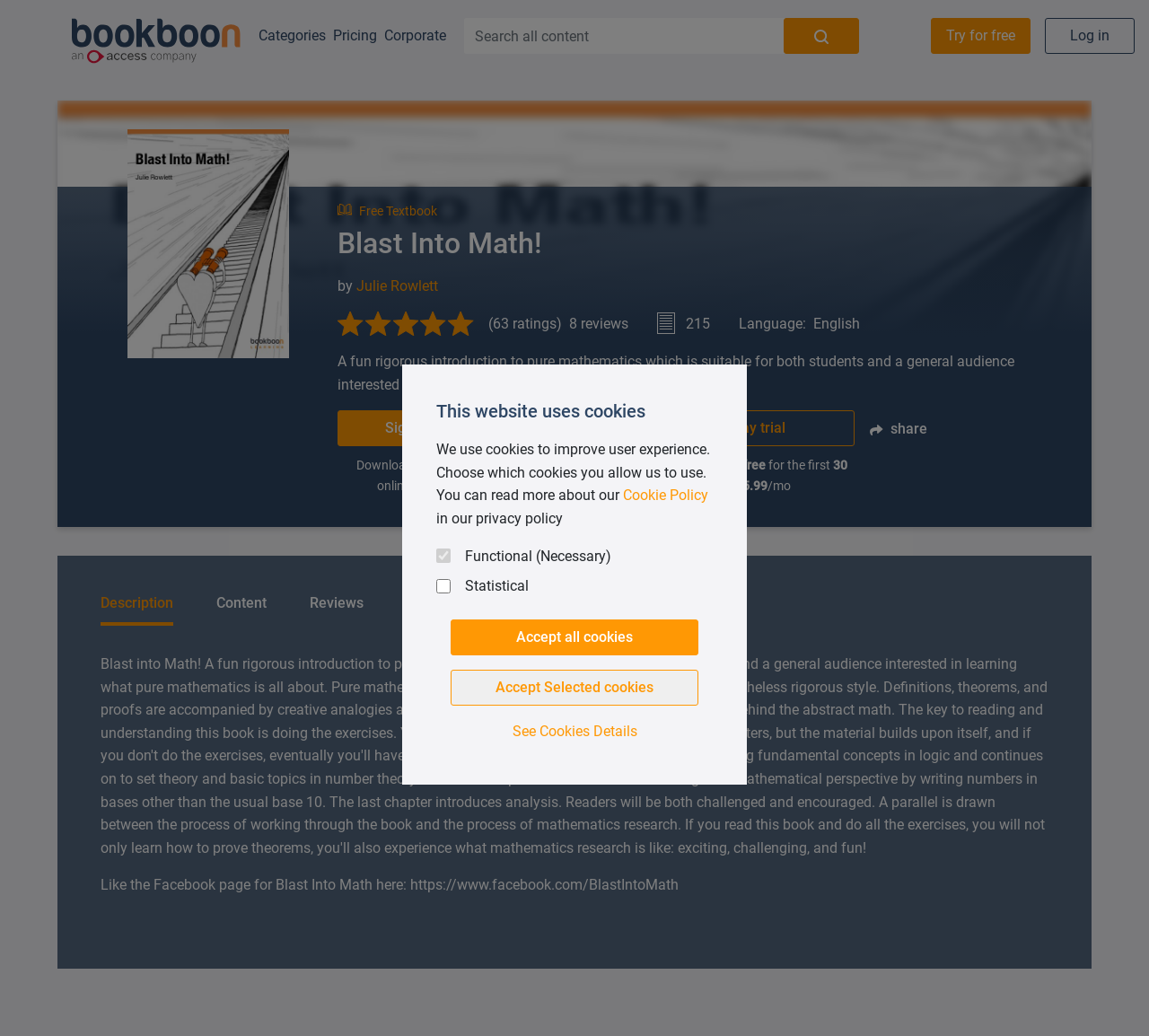Provide a comprehensive description of the webpage.

The webpage is titled "Blast Into Math!" and appears to be a website for a mathematics textbook or online course. At the top of the page, there is a navigation menu with links to "Categories", "Pricing", "Corporate", and a search bar. On the top right, there are links to "Try for free" and "Log in".

Below the navigation menu, there is a large image that spans almost the entire width of the page. Above the image, there is a heading that reads "Blast Into Math!" followed by the author's name, "Julie Rowlett". There are also several small images and ratings information, including the number of ratings and reviews.

The main content of the page is a description of the textbook or course, which reads "A fun rigorous introduction to pure mathematics which is suitable for both students and a general audience interested in learning what pure mathematics is all about." There are also links to "Sign up for free access" and "Free 30-day trial", as well as information about a business subscription.

On the right side of the page, there are several sections, including "Description", "Content", and "Reviews". There is also a section that encourages users to like the Facebook page for Blast Into Math.

At the bottom of the page, there is a cookie policy notification with checkboxes for functional and statistical cookies, as well as buttons to "Accept all cookies" and "Accept Selected cookies".